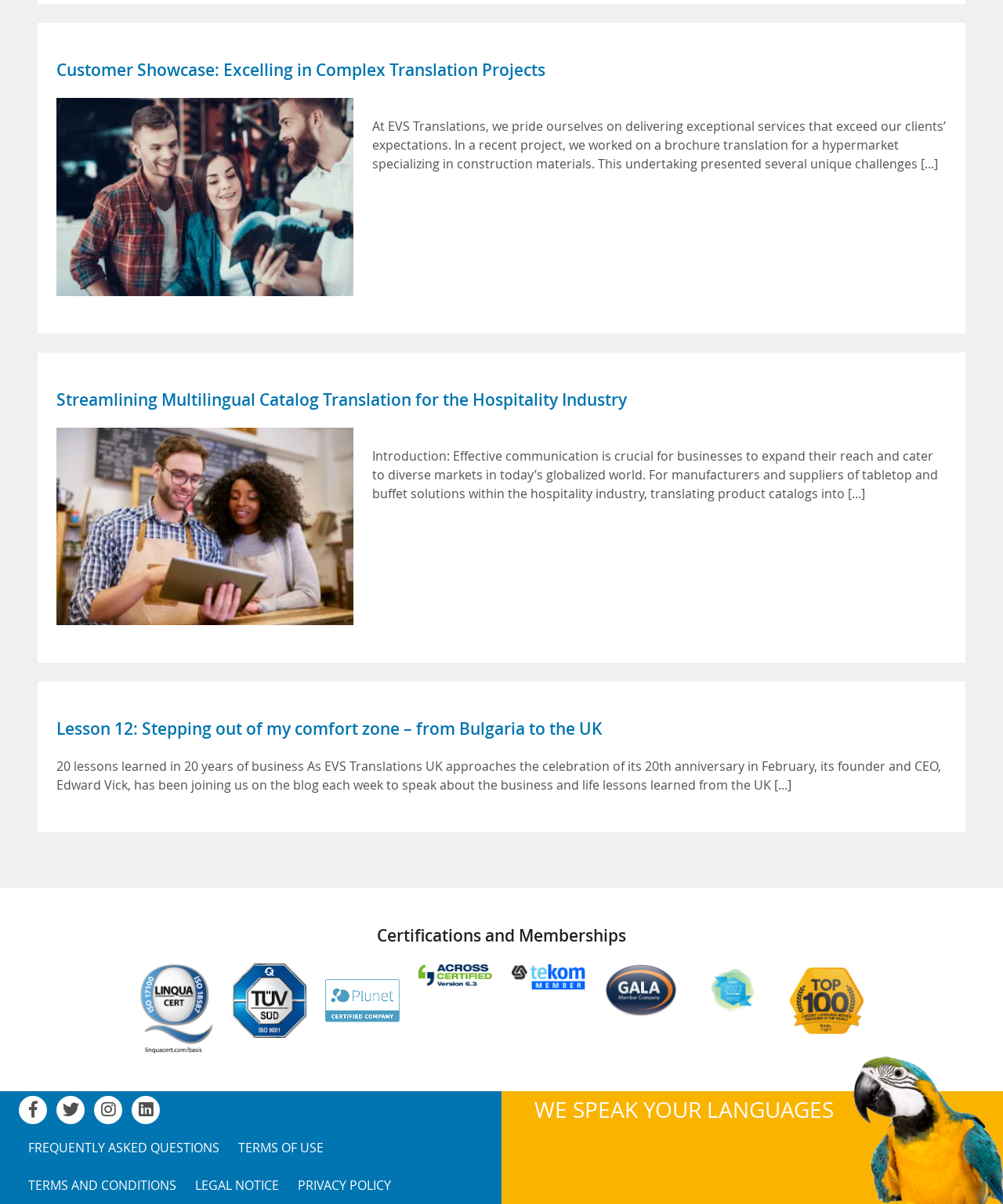Please locate the UI element described by "." and provide its bounding box coordinates.

None